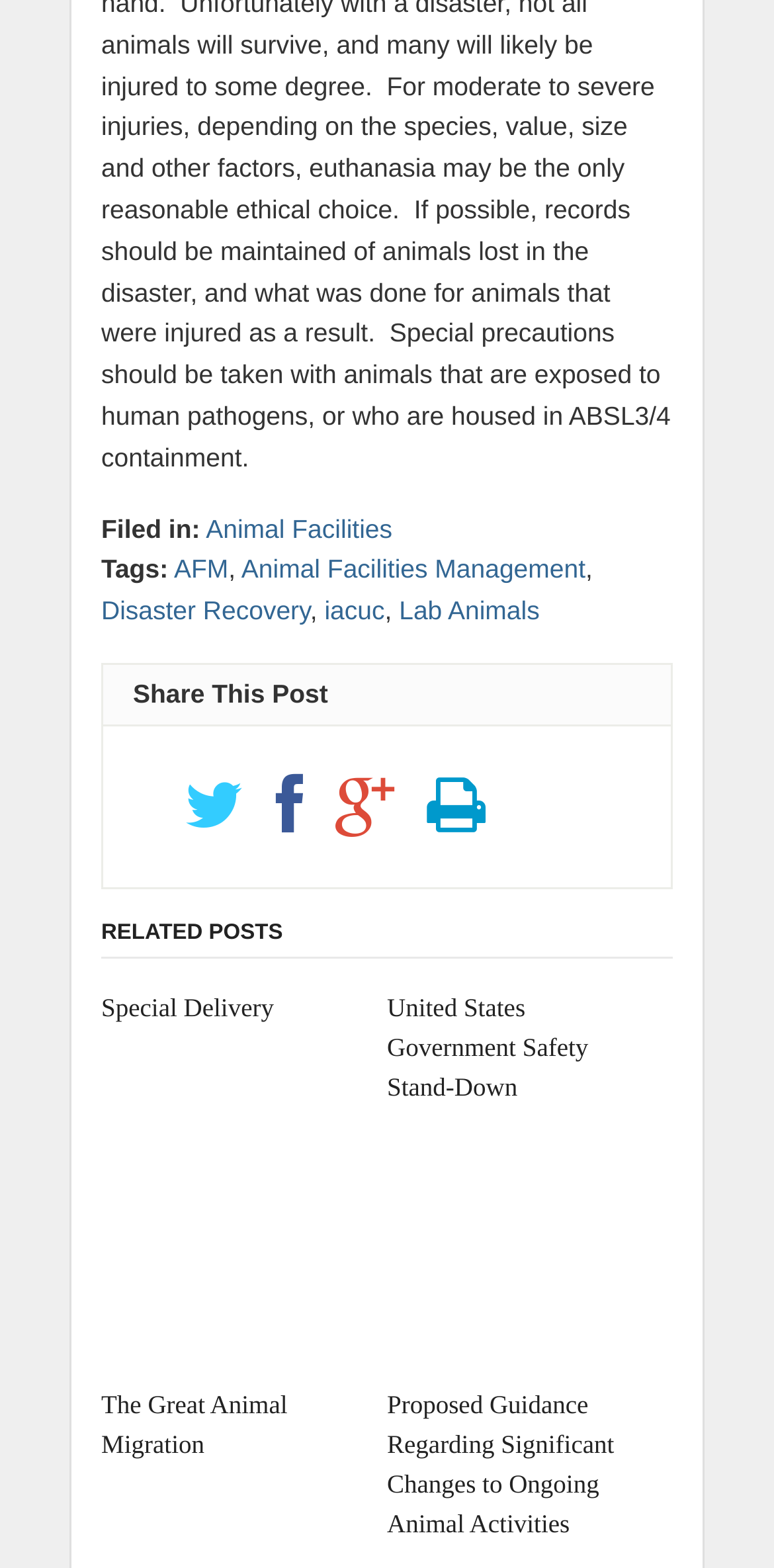Provide the bounding box coordinates of the section that needs to be clicked to accomplish the following instruction: "Read the 'Special Delivery' post."

[0.131, 0.631, 0.474, 0.656]